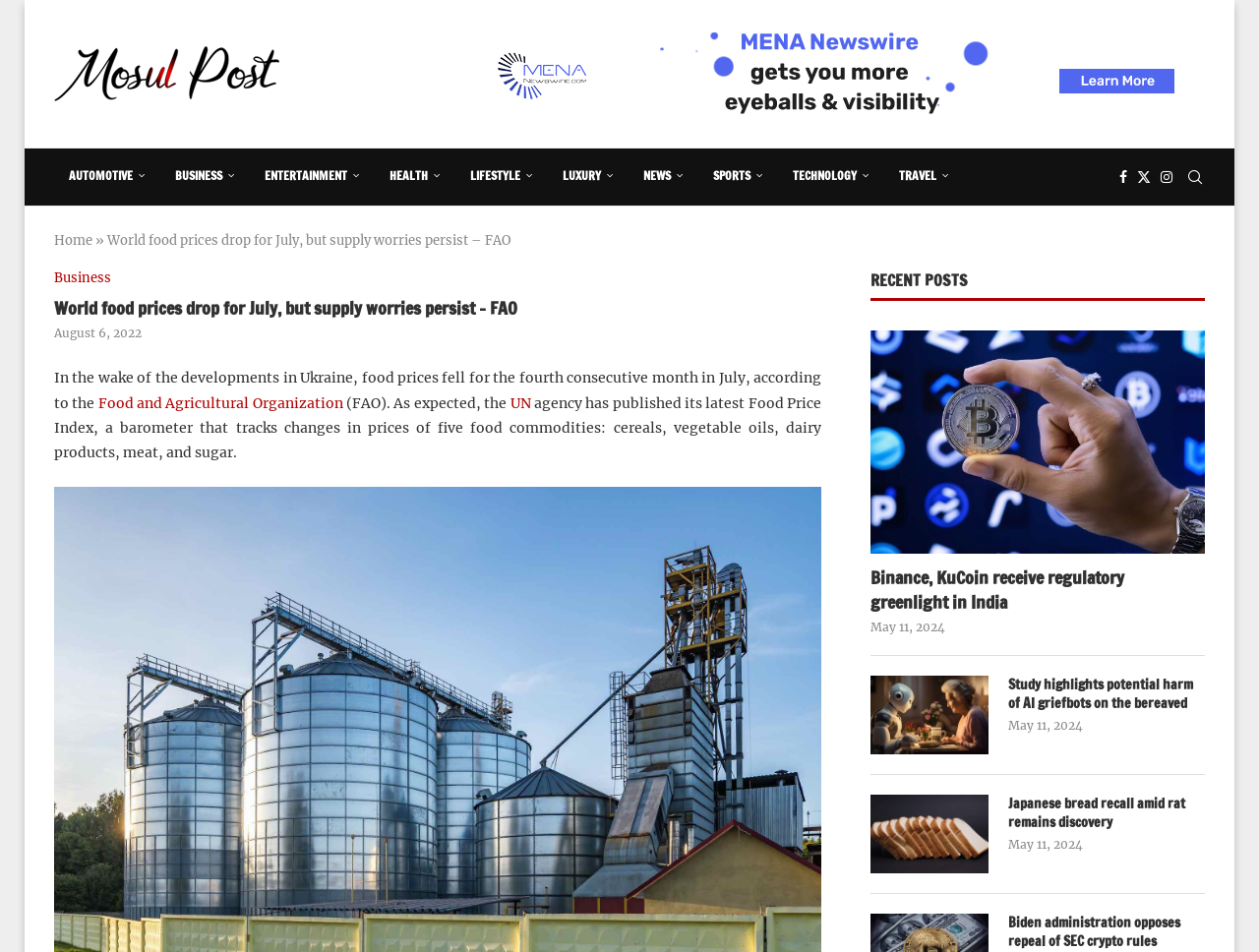How many recent posts are displayed on the webpage?
From the image, provide a succinct answer in one word or a short phrase.

4